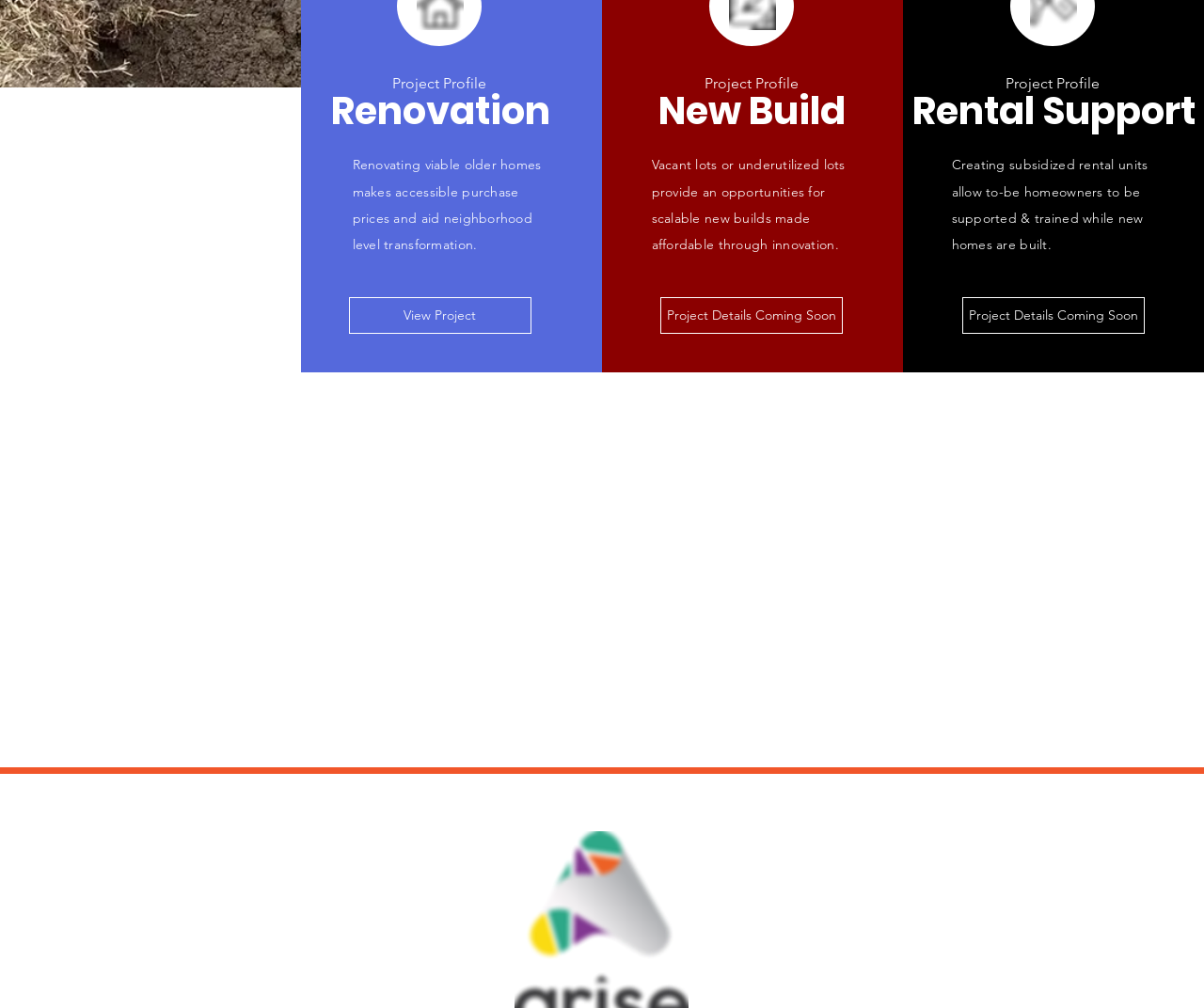Find the bounding box of the element with the following description: "View Project". The coordinates must be four float numbers between 0 and 1, formatted as [left, top, right, bottom].

[0.289, 0.295, 0.441, 0.331]